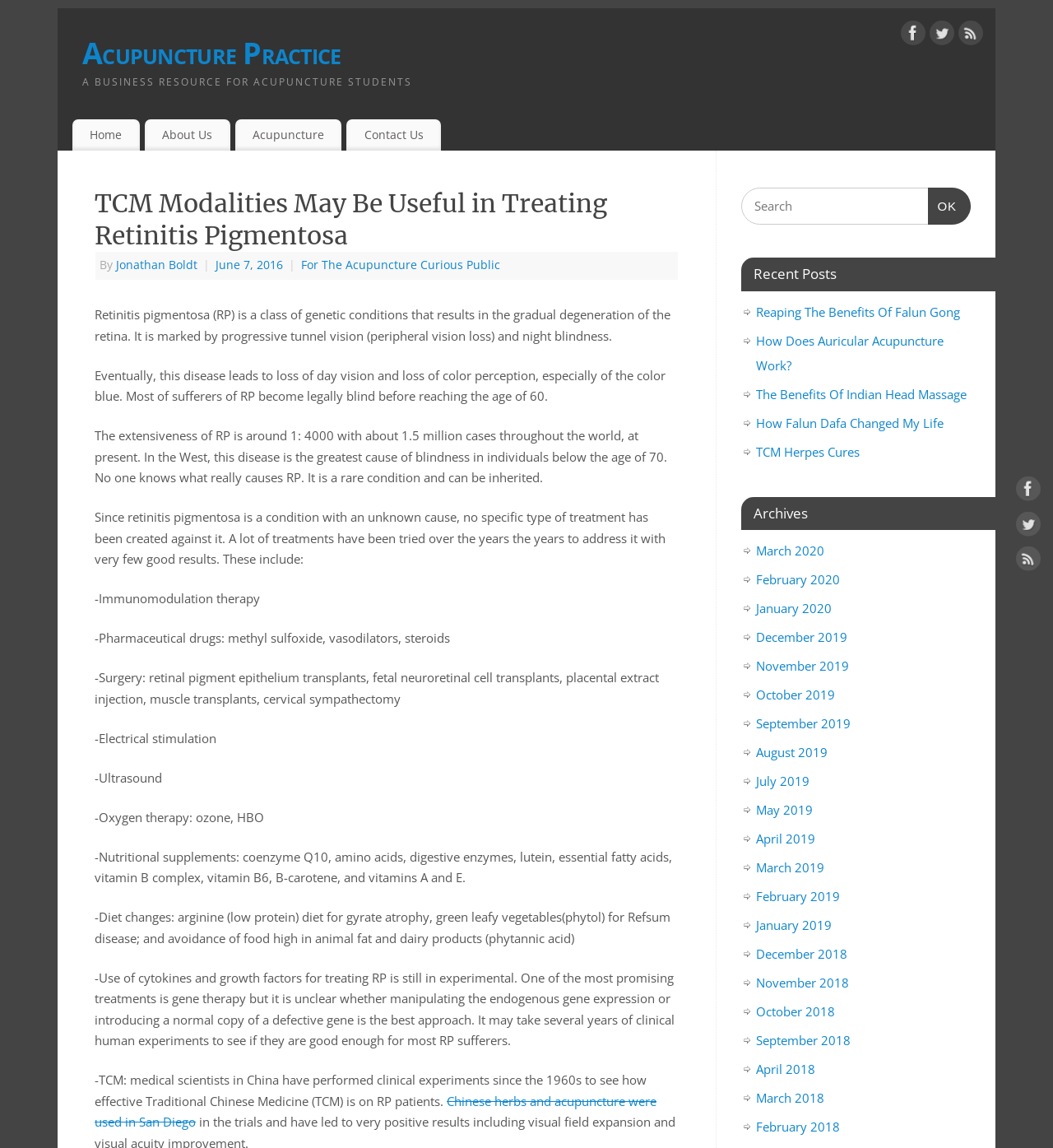Predict the bounding box coordinates of the area that should be clicked to accomplish the following instruction: "Search for something". The bounding box coordinates should consist of four float numbers between 0 and 1, i.e., [left, top, right, bottom].

[0.704, 0.164, 0.922, 0.196]